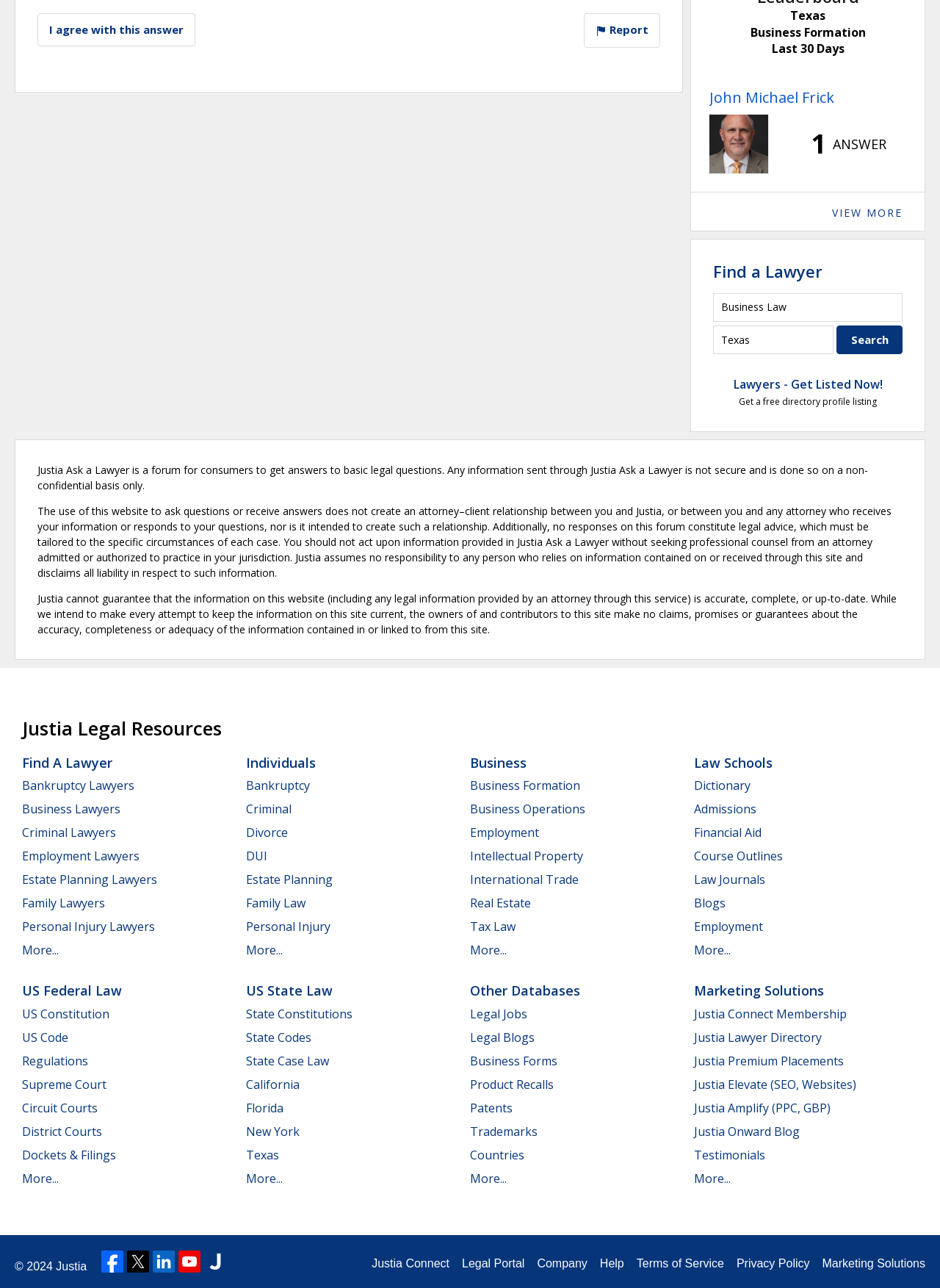Please identify the bounding box coordinates of the element's region that I should click in order to complete the following instruction: "Search for a lawyer". The bounding box coordinates consist of four float numbers between 0 and 1, i.e., [left, top, right, bottom].

[0.759, 0.227, 0.96, 0.25]